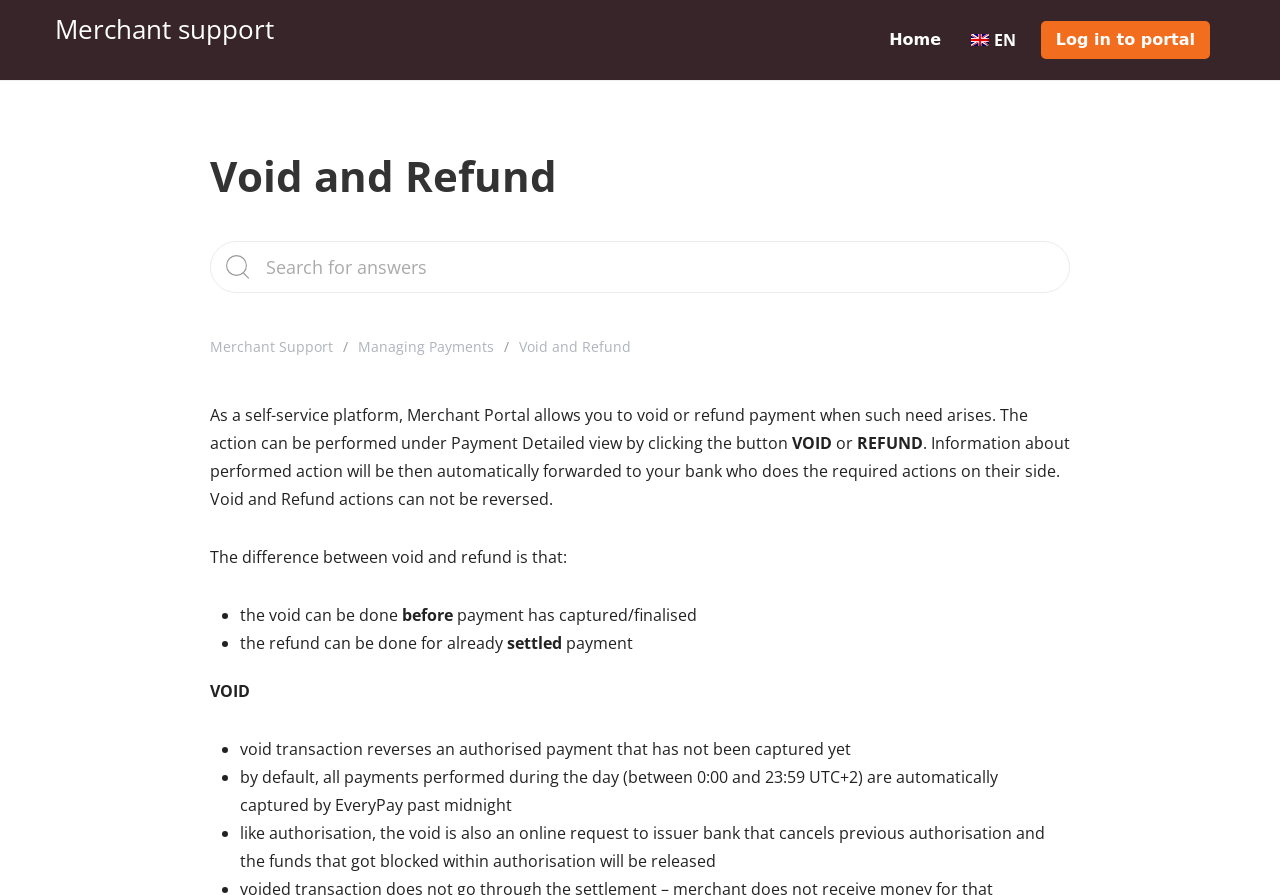When are payments automatically captured by EveryPay?
Based on the image, provide a one-word or brief-phrase response.

Past midnight